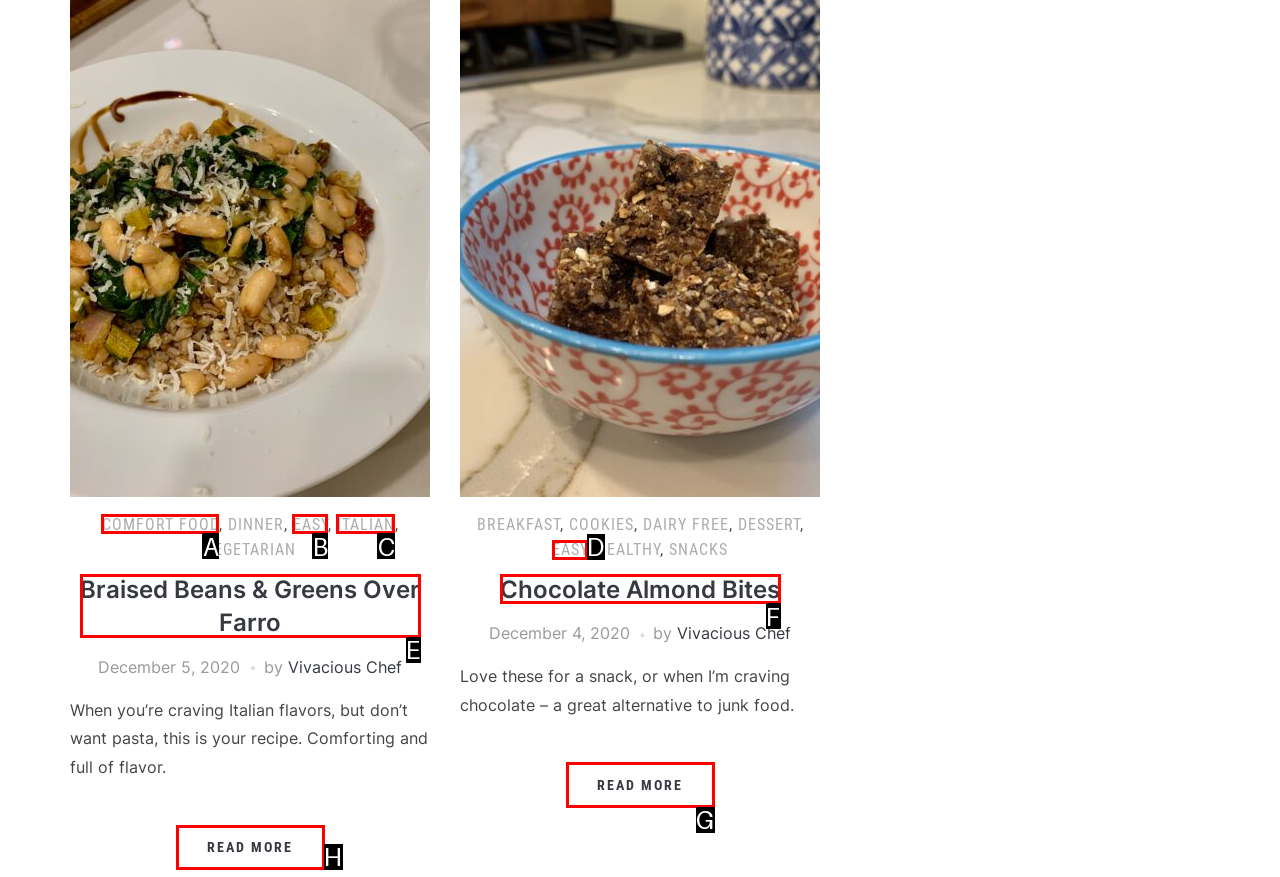From the description: Comfort Food, identify the option that best matches and reply with the letter of that option directly.

A